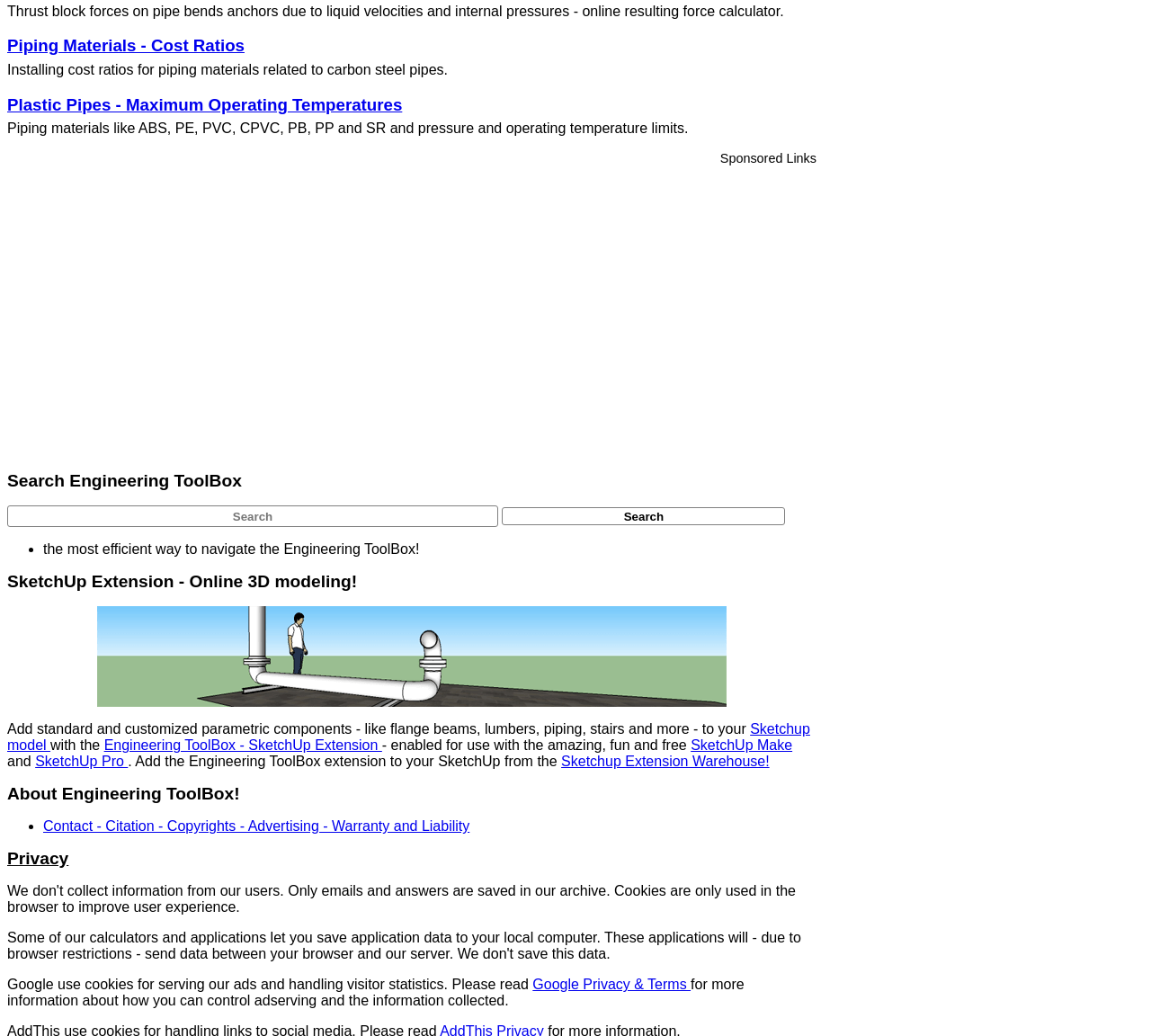Determine the bounding box coordinates of the region that needs to be clicked to achieve the task: "Search for something".

[0.006, 0.488, 0.433, 0.509]